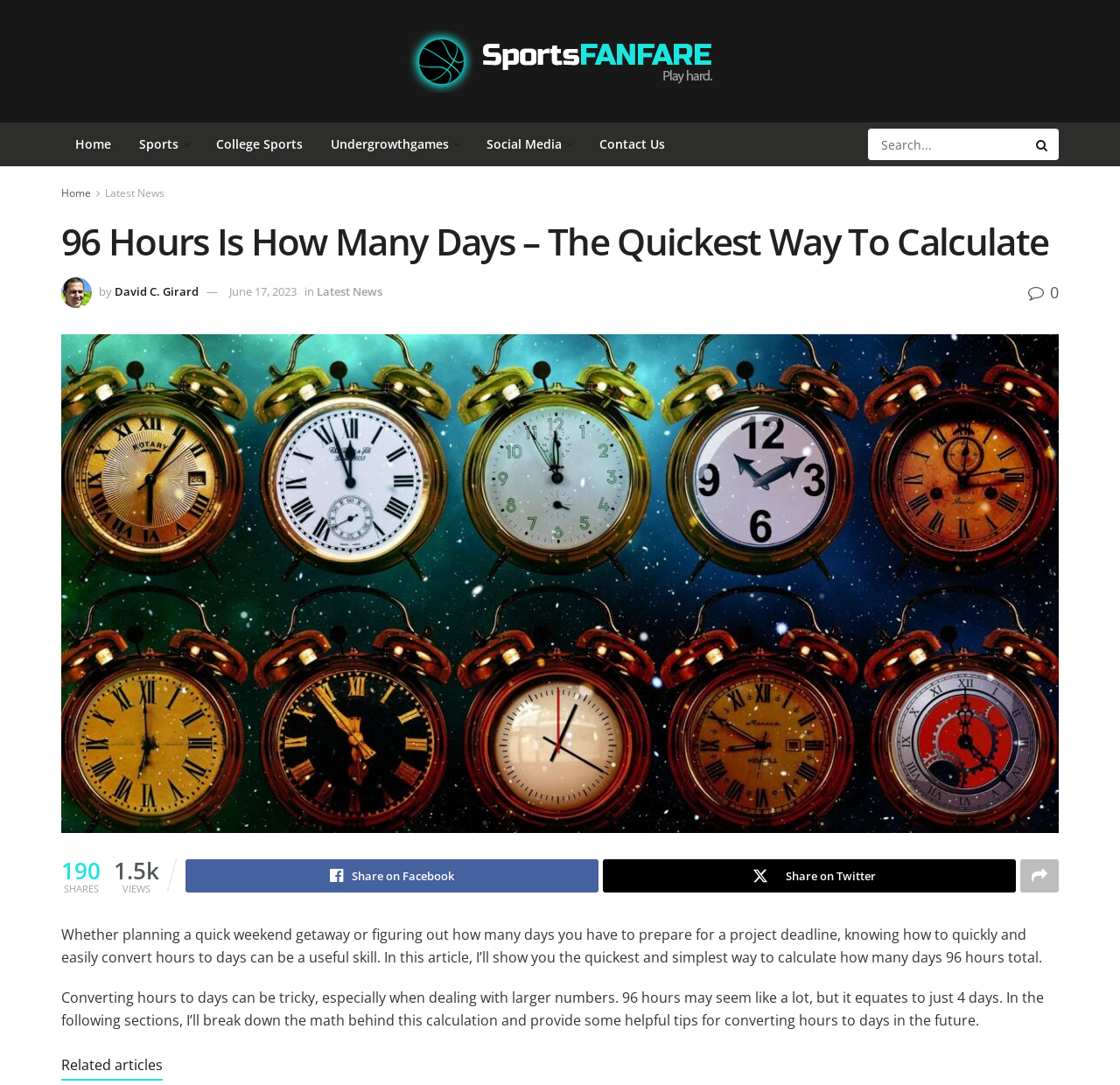Can you specify the bounding box coordinates of the area that needs to be clicked to fulfill the following instruction: "Check the latest news"?

[0.094, 0.171, 0.147, 0.185]